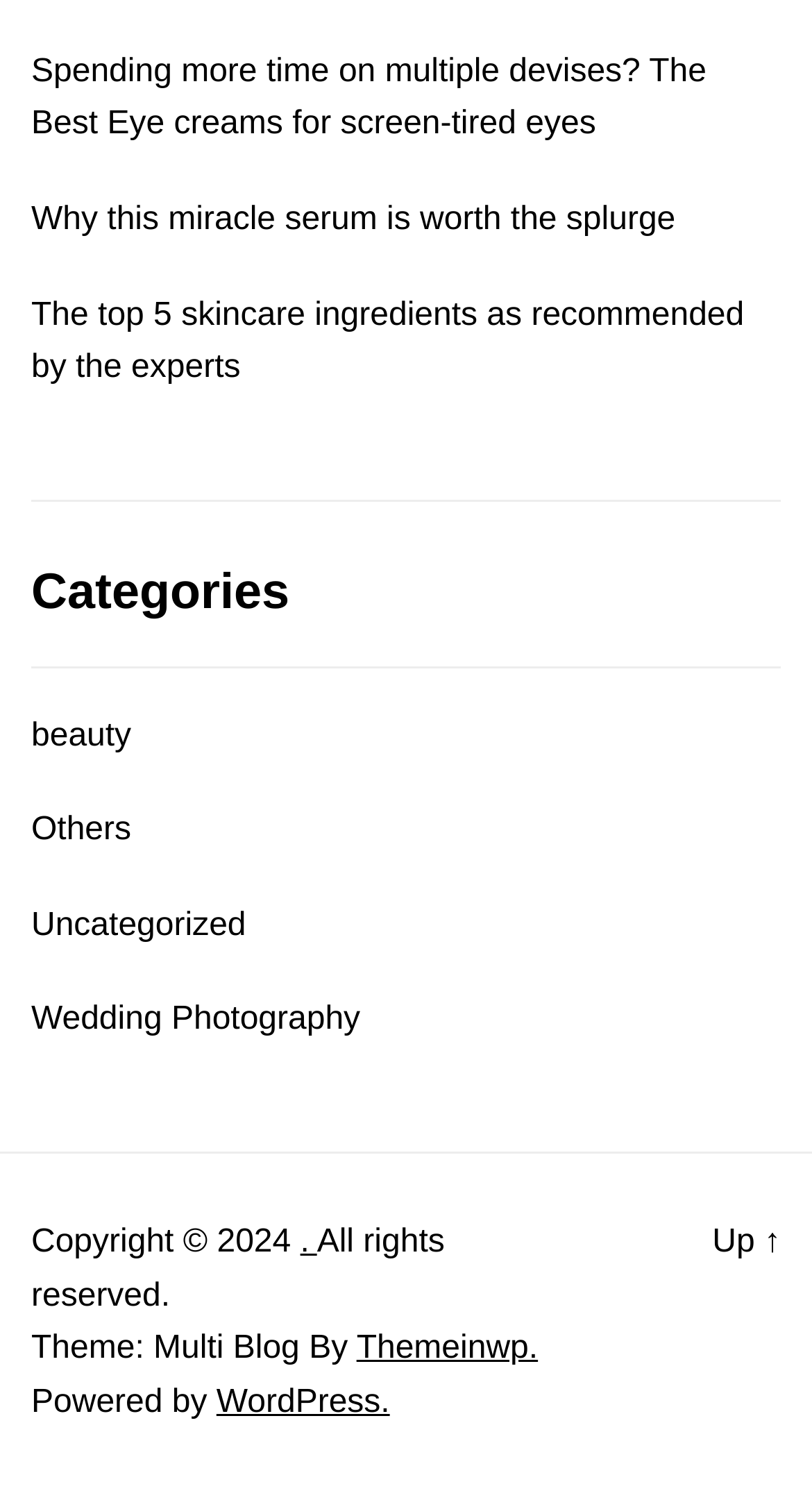Please pinpoint the bounding box coordinates for the region I should click to adhere to this instruction: "Read about the best eye creams for screen-tired eyes".

[0.038, 0.031, 0.962, 0.102]